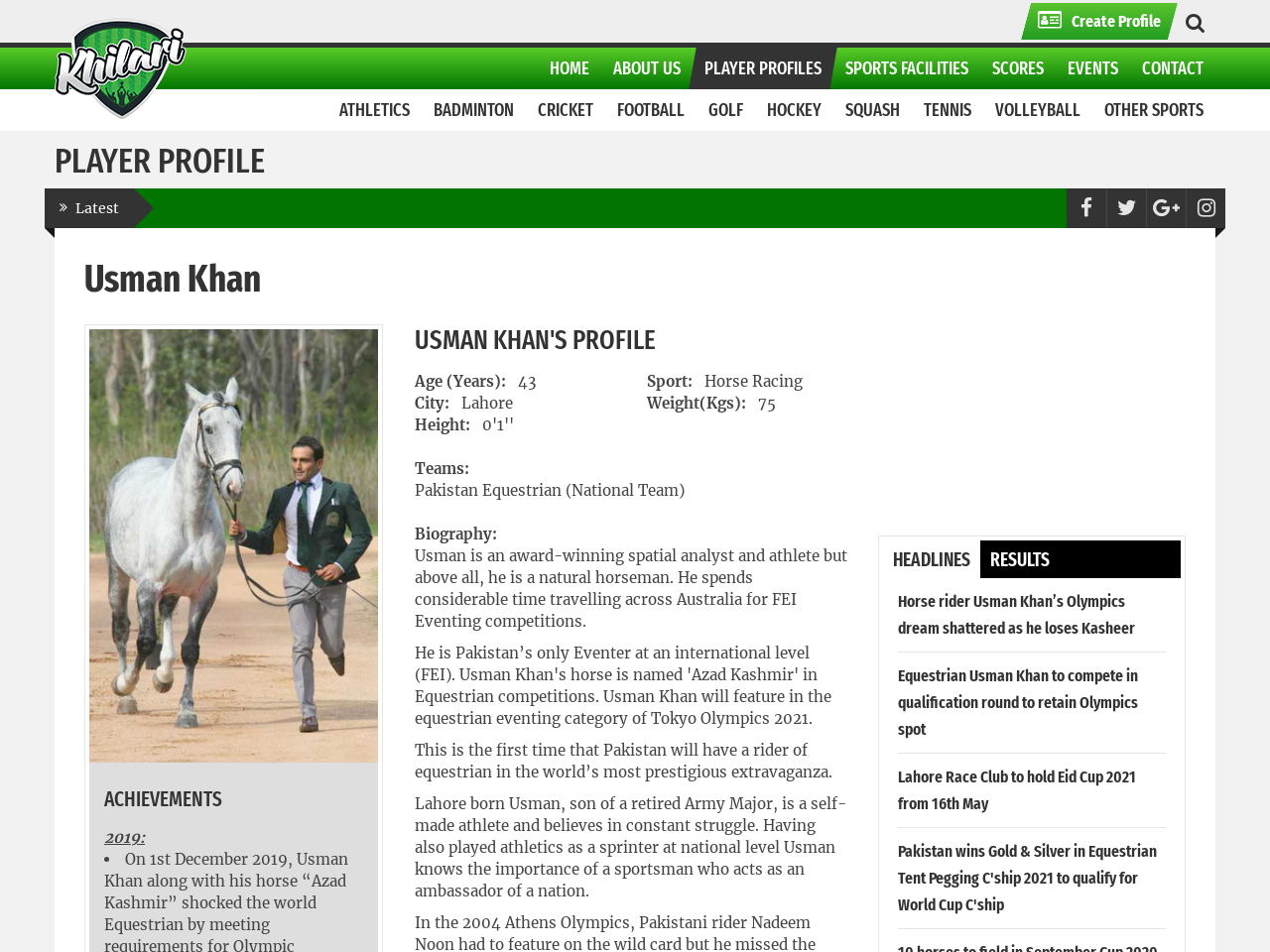Identify the bounding box coordinates necessary to click and complete the given instruction: "Click on the 'Horse Racing' link".

[0.784, 0.104, 0.851, 0.127]